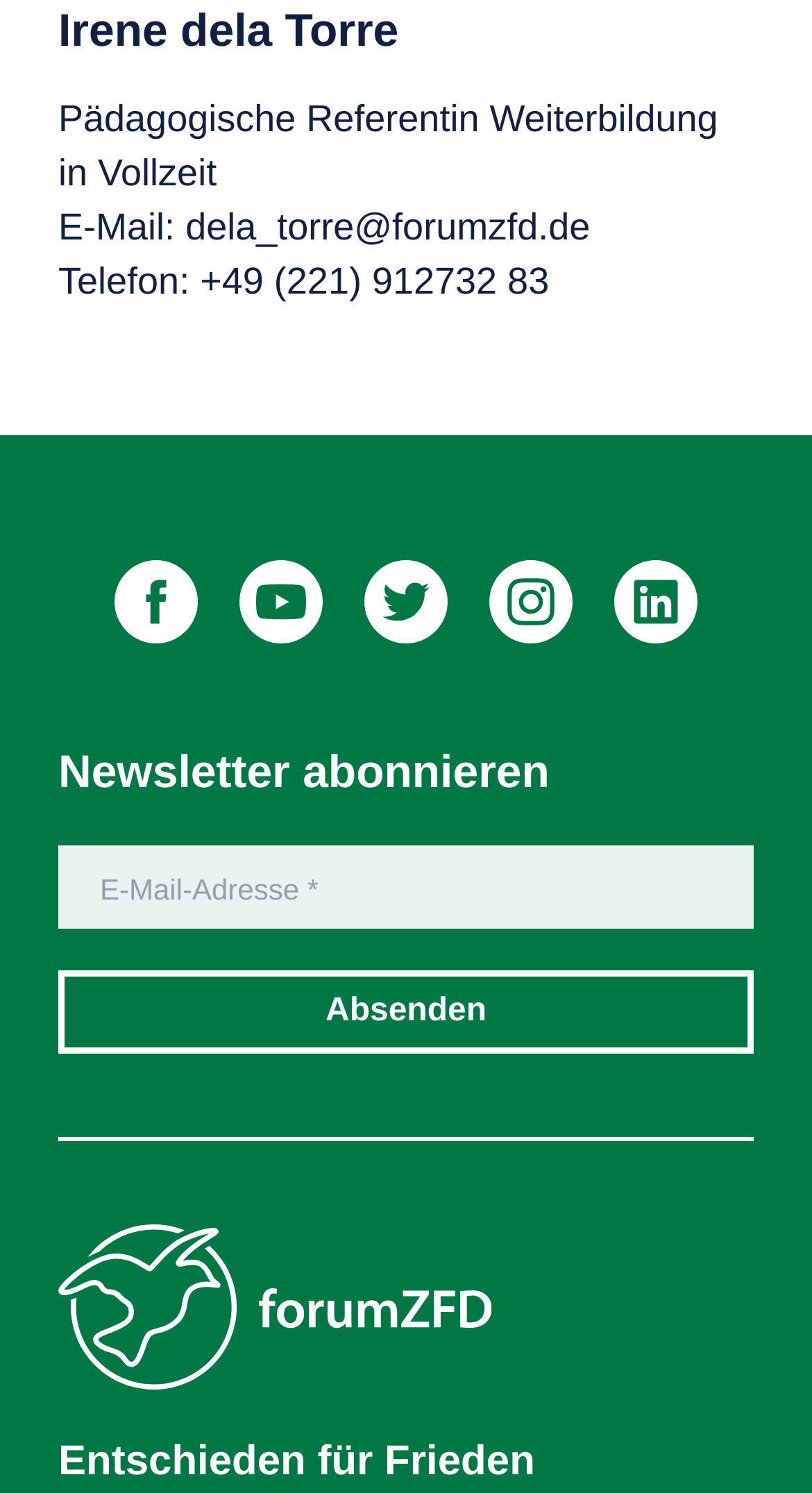What social media platforms is forumZFD on?
Answer the question with a thorough and detailed explanation.

The webpage displays links to forumZFD's social media profiles, including Facebook, Youtube, Twitter, Instagram, and LinkedIn, indicating that the organization has a presence on these platforms.